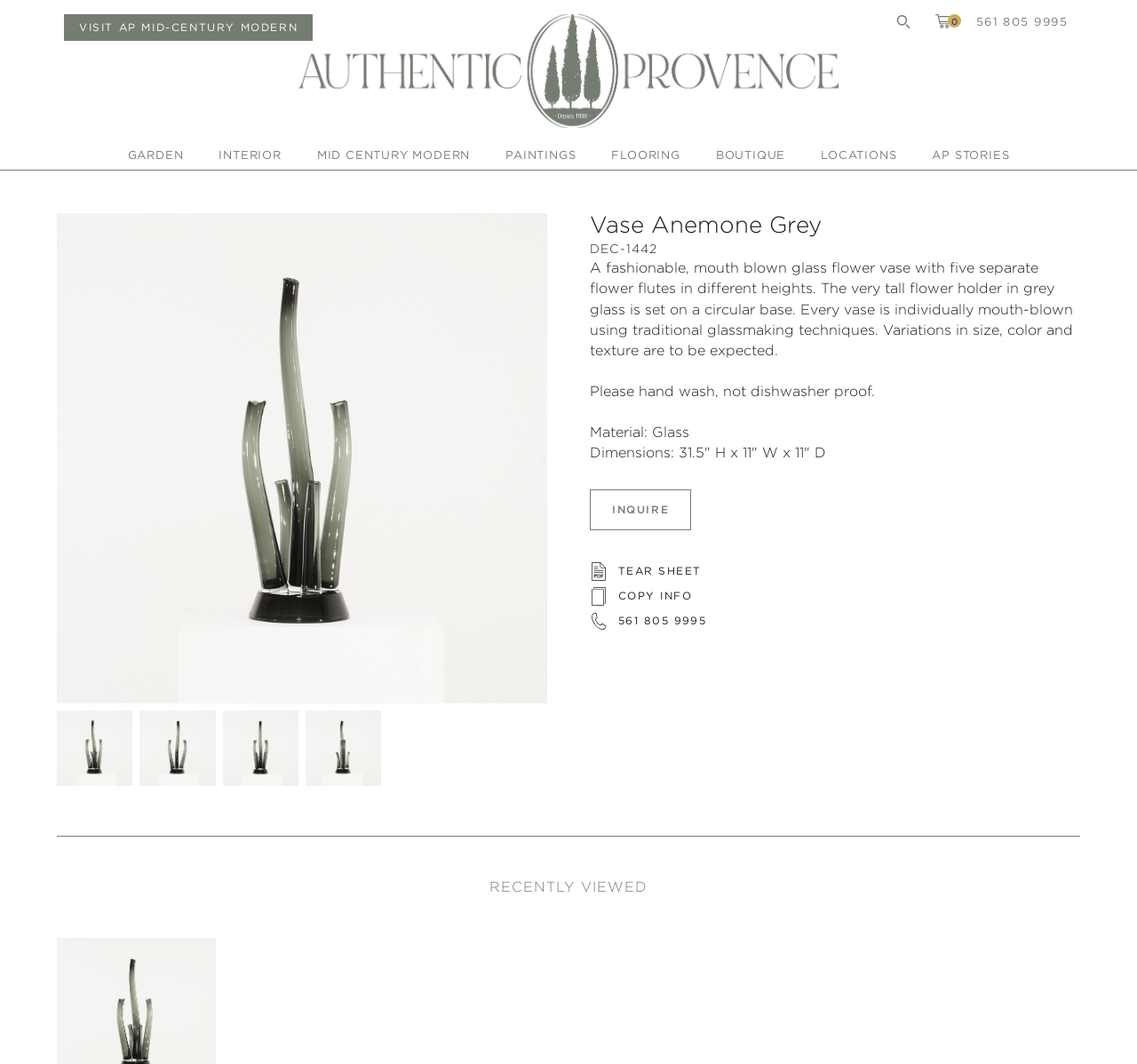How many flower flutes does the vase have?
Give a detailed explanation using the information visible in the image.

I found the answer by looking at the product description section, where it says 'A fashionable, mouth blown glass flower vase with five separate flower flutes in different heights'.